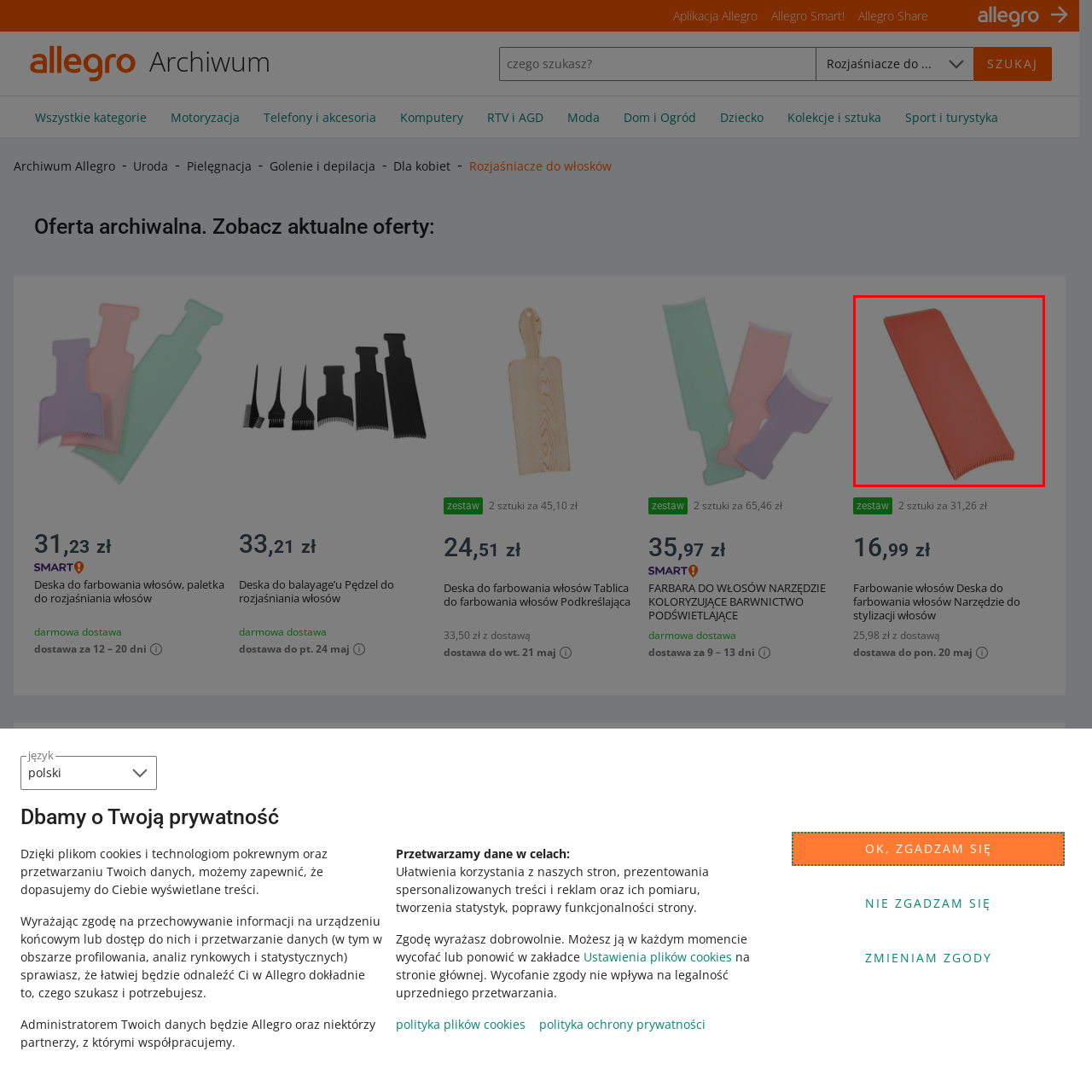Direct your attention to the image within the red bounding box and respond with a detailed answer to the following question, using the image as your reference: What is the significance of the board's red color?

The caption suggests that the red color of the paddle board not only adds a vibrant touch to any hairstyling kit but also highlights its functionality as a practical and stylish accessory for hair care and coloring.